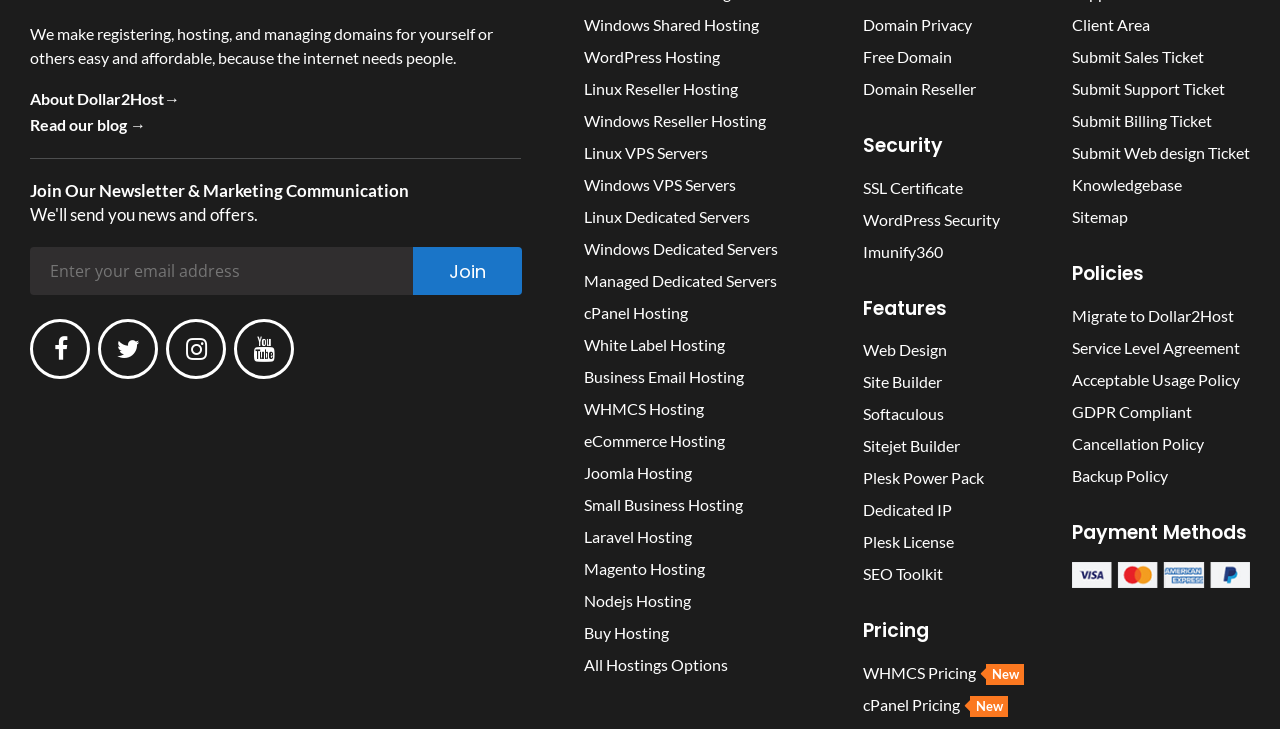Extract the bounding box coordinates for the HTML element that matches this description: "Read our blog →". The coordinates should be four float numbers between 0 and 1, i.e., [left, top, right, bottom].

[0.023, 0.154, 0.407, 0.189]